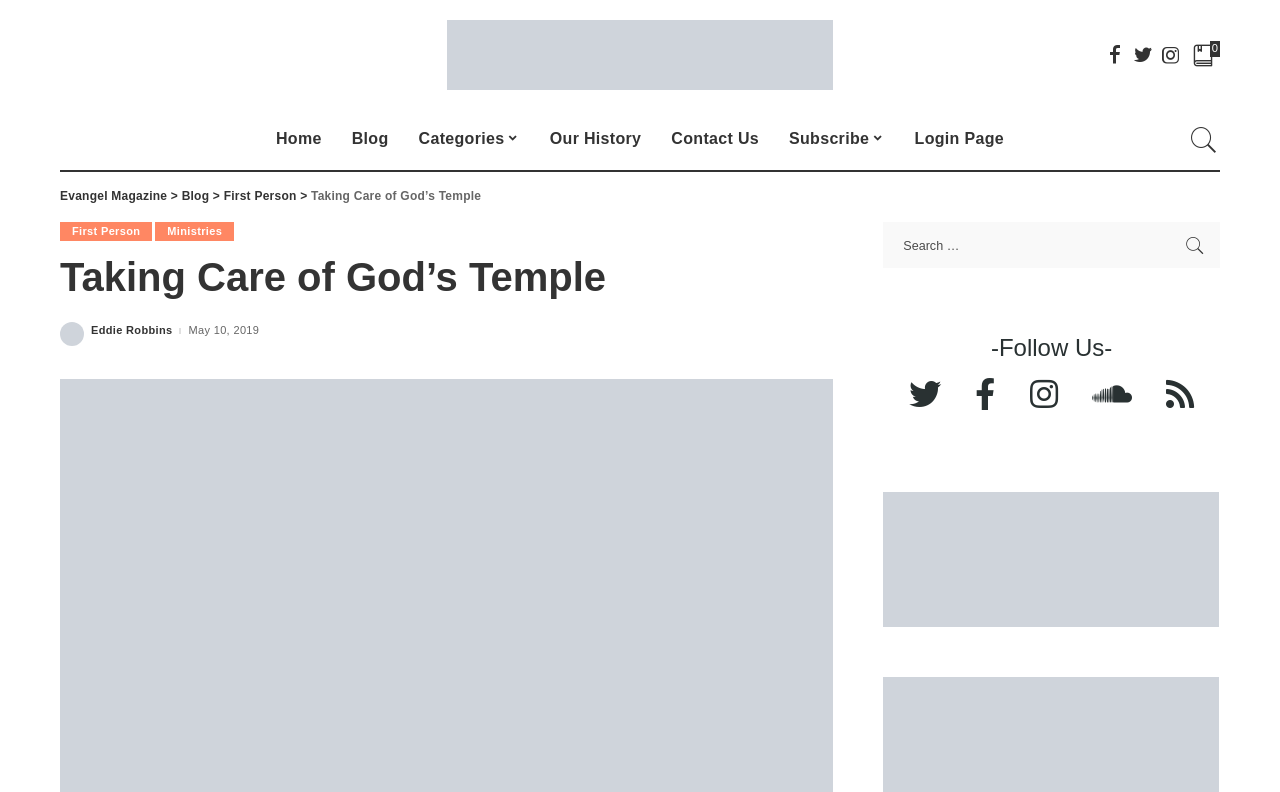What social media platforms can users follow the magazine on?
Look at the image and provide a short answer using one word or a phrase.

Facebook, Twitter, Instagram, YouTube, and Pinterest